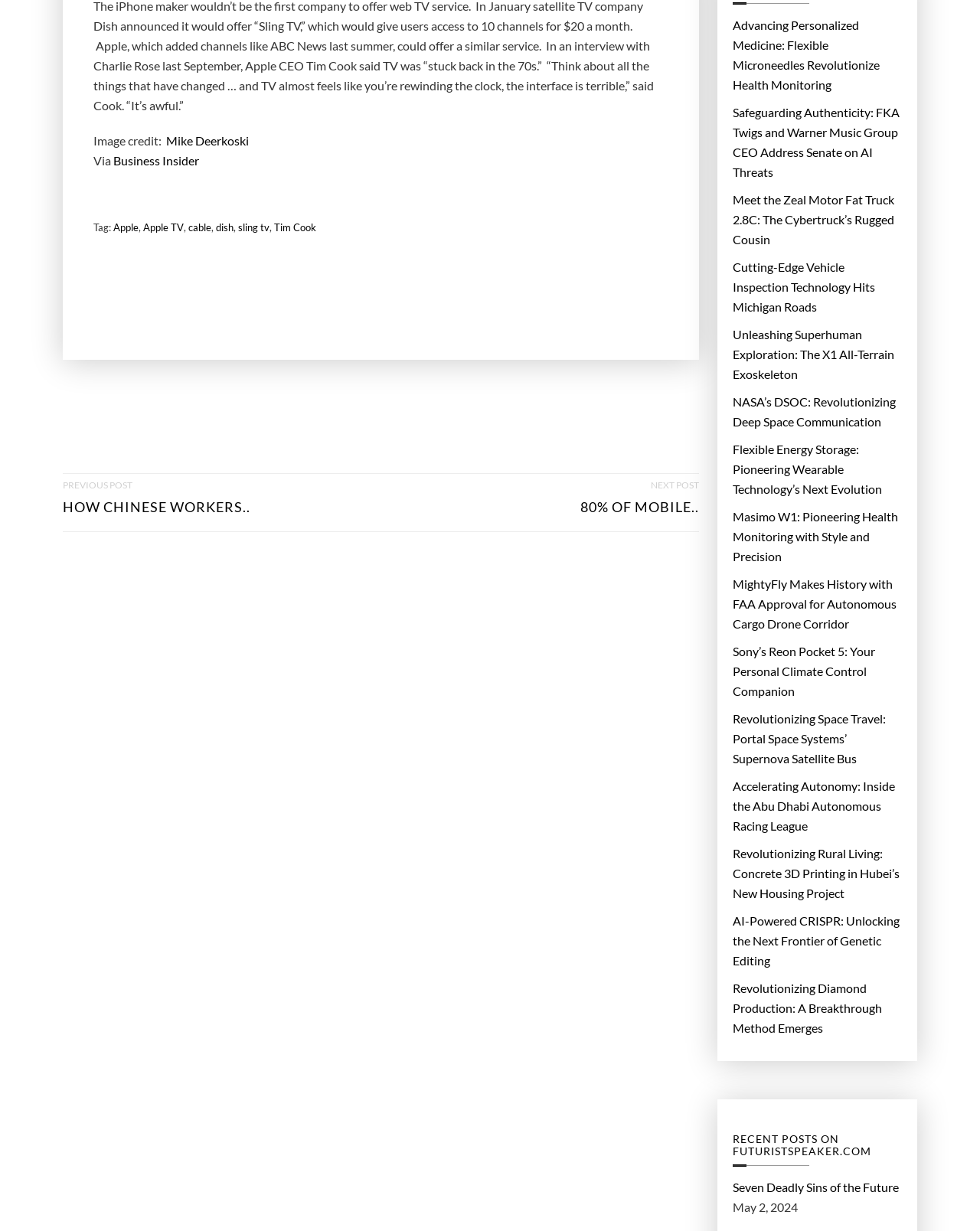Specify the bounding box coordinates of the element's region that should be clicked to achieve the following instruction: "Click on the link 'NEXT POST 80% OF MOBILE..'". The bounding box coordinates consist of four float numbers between 0 and 1, in the format [left, top, right, bottom].

[0.592, 0.385, 0.713, 0.431]